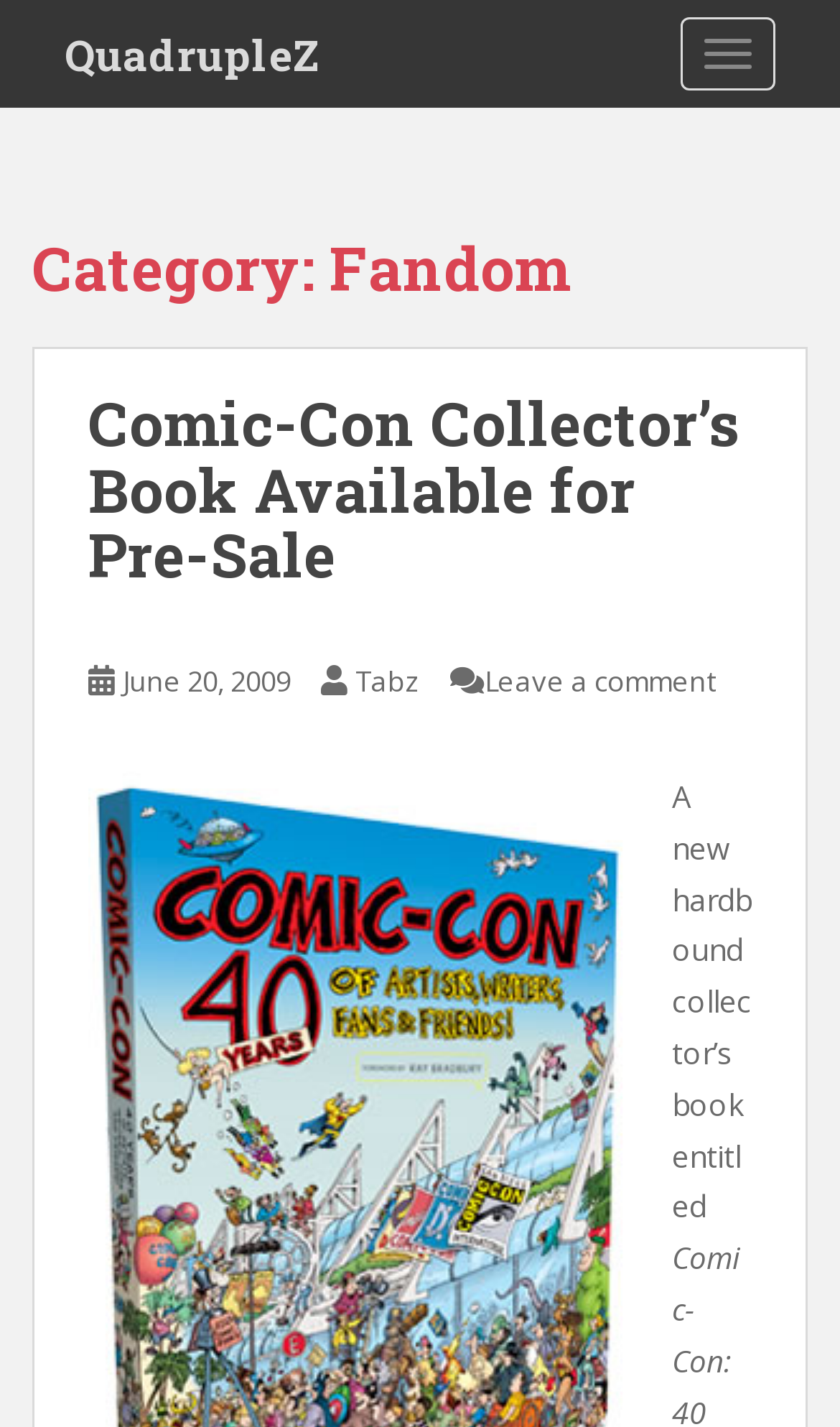Analyze the image and give a detailed response to the question:
What is the description of the latest article?

The description of the latest article can be found by looking at the StaticText element 'A new hardbound collector’s book entitled' which is a child element of the HeaderAsNonLandmark element and is located below the title of the latest article.